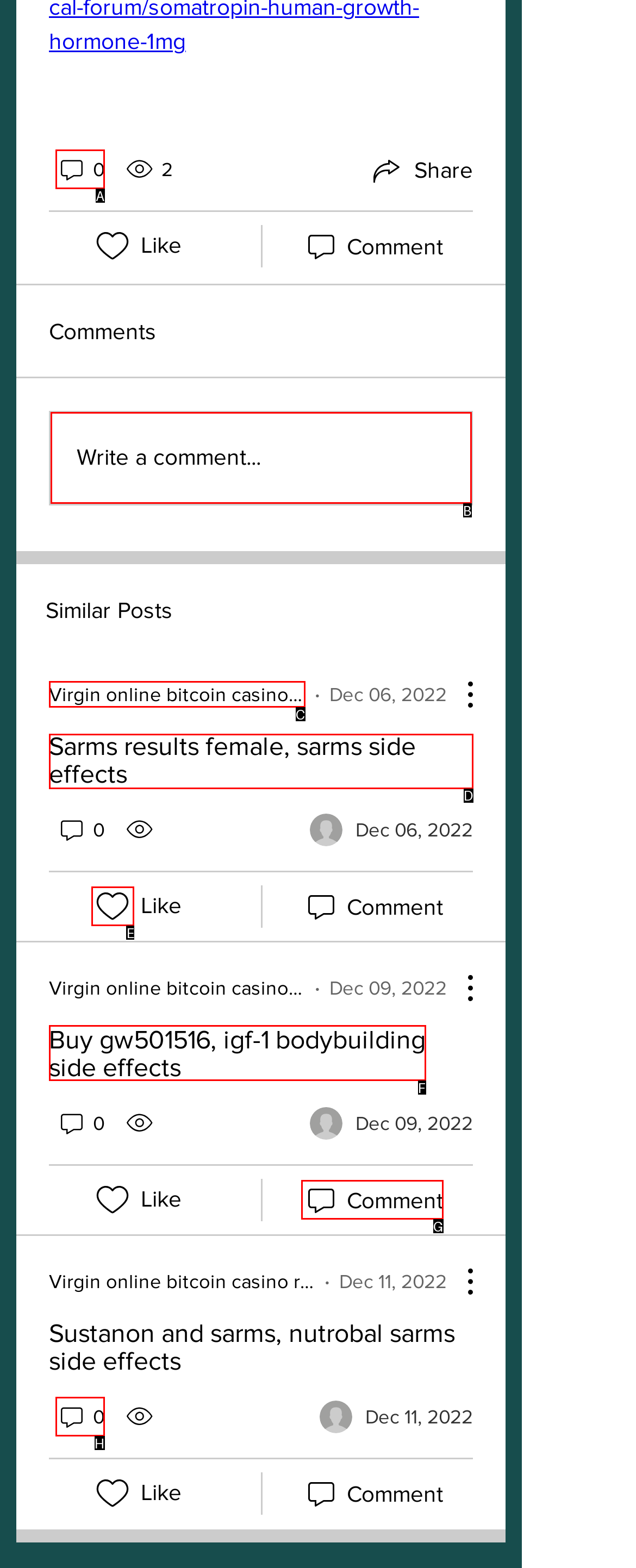Select the proper HTML element to perform the given task: Get the 'Up to 75% Off' deal Answer with the corresponding letter from the provided choices.

None